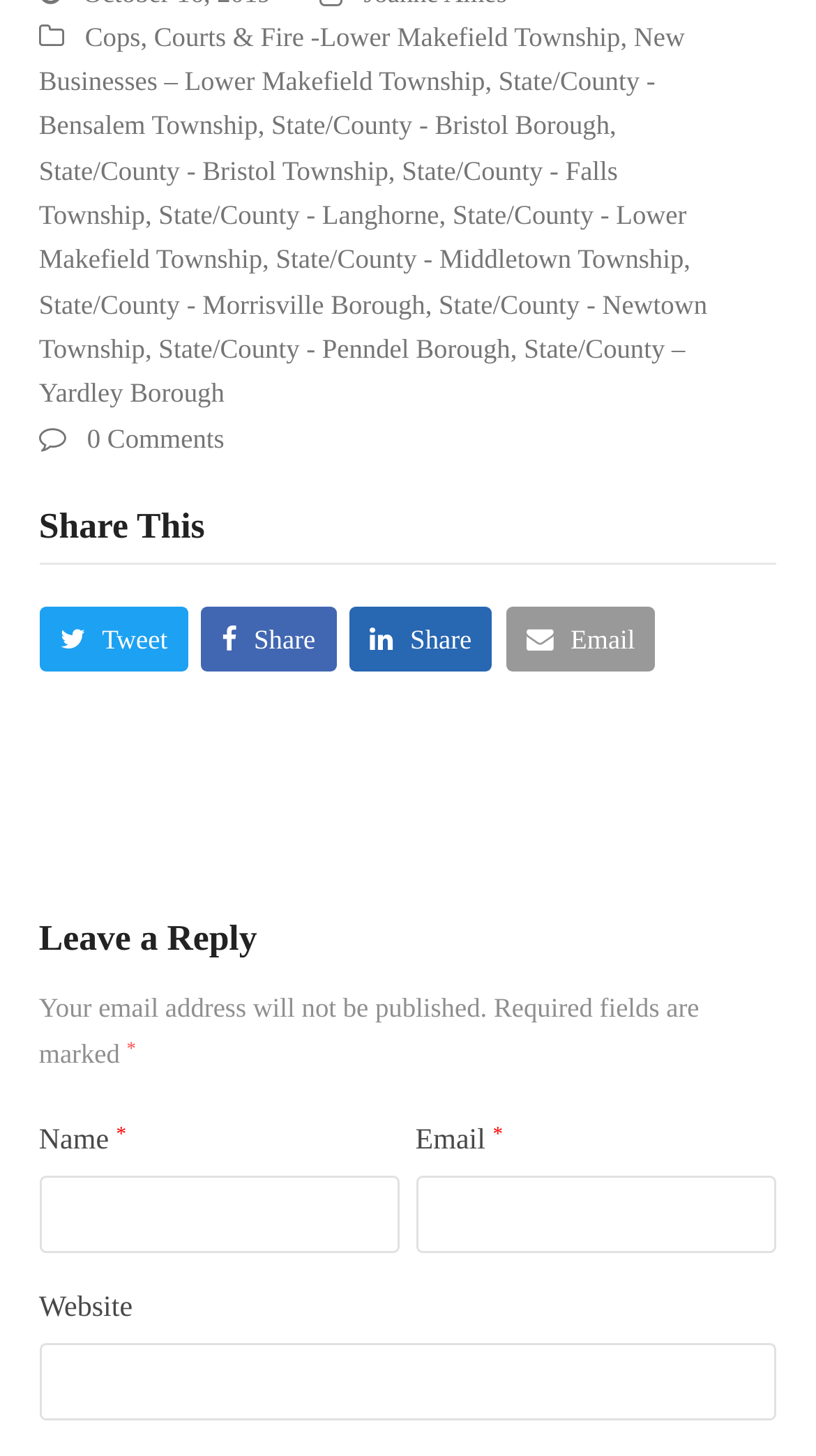How many commas are there in the State/County section?
Please use the image to provide a one-word or short phrase answer.

3